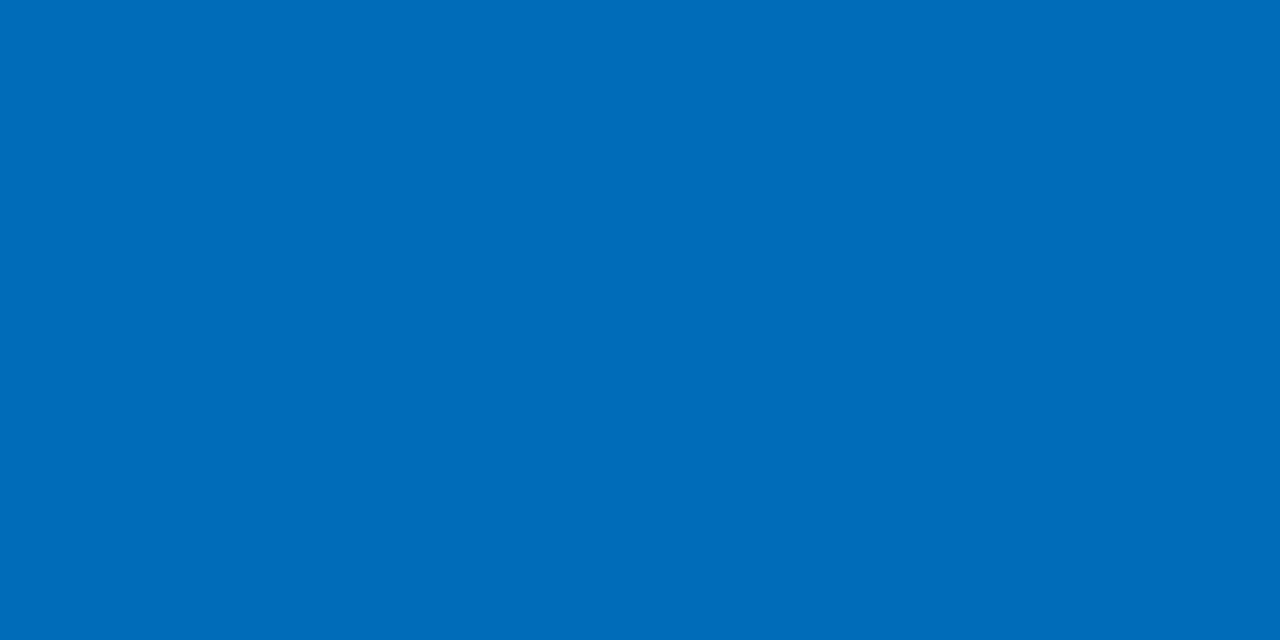Bounding box coordinates are specified in the format (top-left x, top-left y, bottom-right x, bottom-right y). All values are floating point numbers bounded between 0 and 1. Please provide the bounding box coordinate of the region this sentence describes: https://www.privacyshield.gov/participant?id=a2zt000000001L5AAI

[0.418, 0.214, 0.766, 0.244]